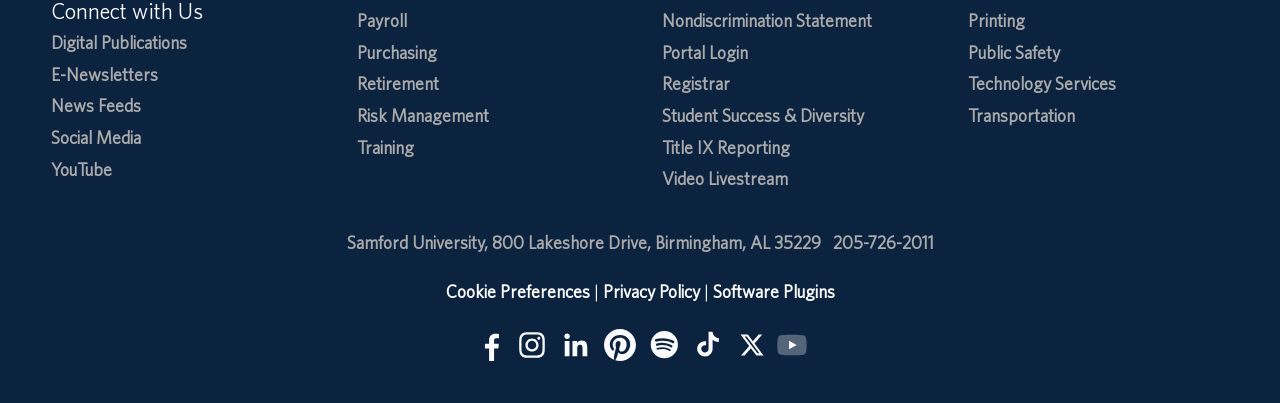Show the bounding box coordinates of the region that should be clicked to follow the instruction: "Learn about Braille Alphabet."

None